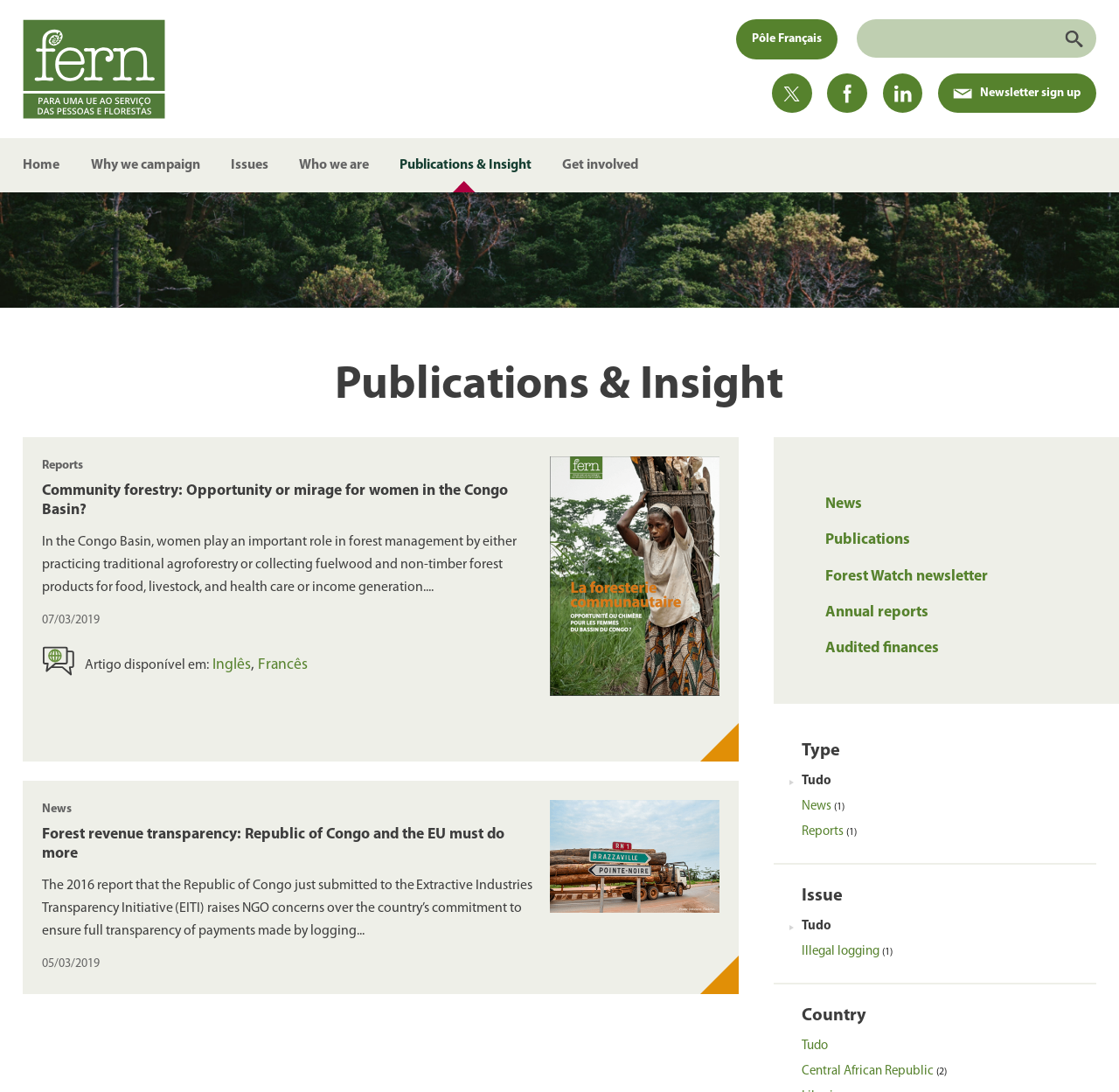Please find the main title text of this webpage.

Publications & Insight